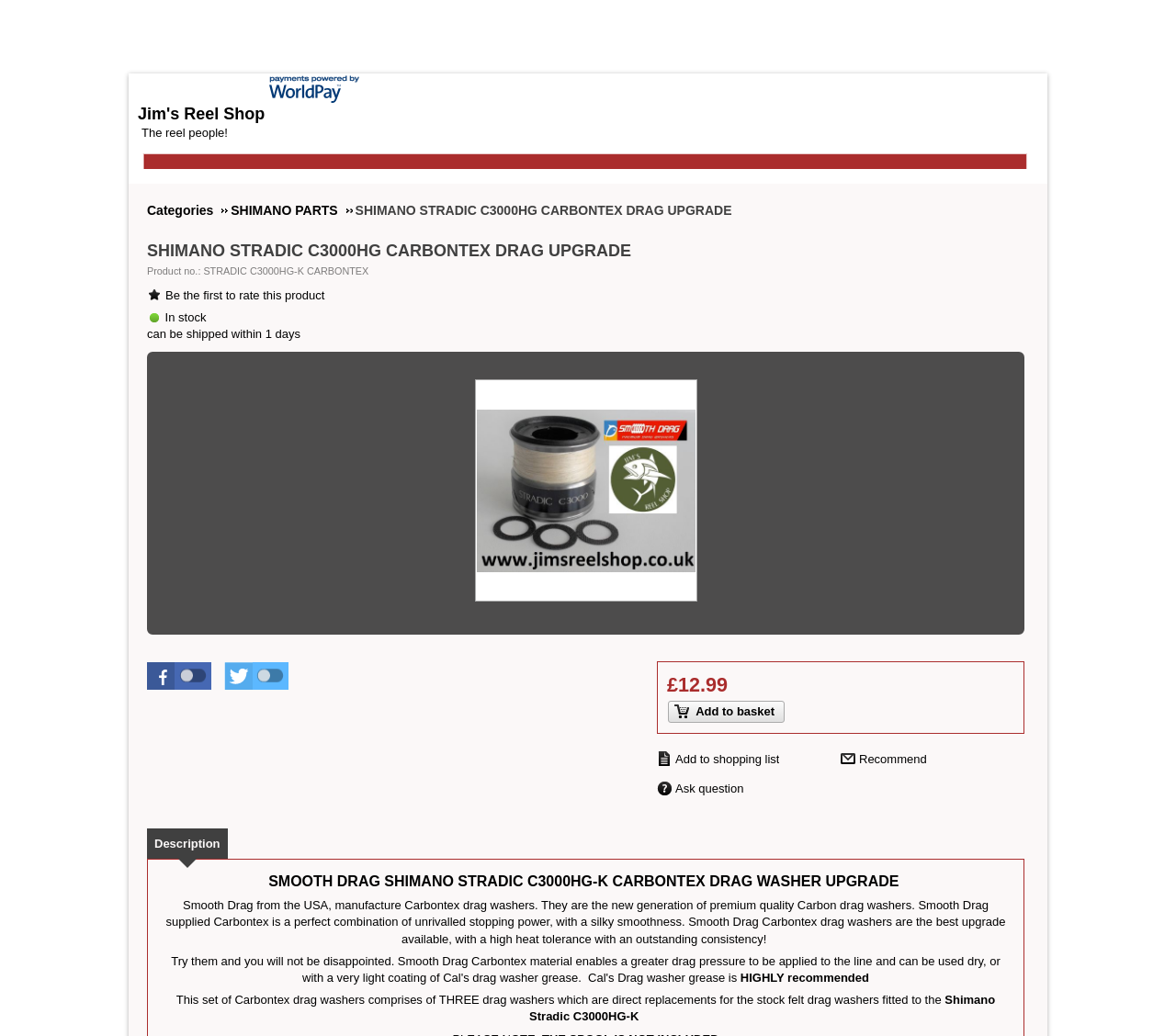Please identify and generate the text content of the webpage's main heading.

Jim's Reel Shop